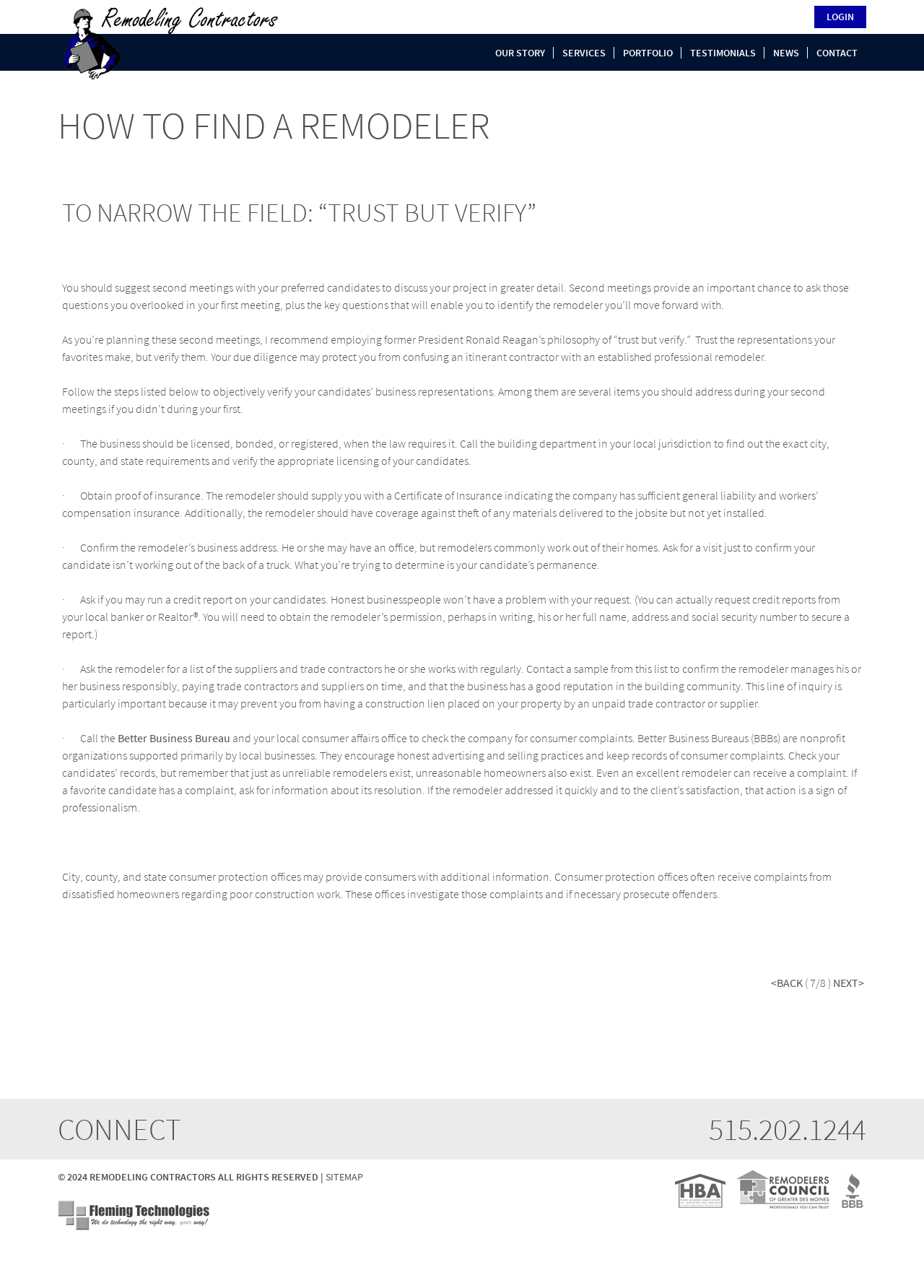What can be done to prevent construction liens on a property?
Look at the screenshot and respond with a single word or phrase.

Verify remodeler's payment to suppliers